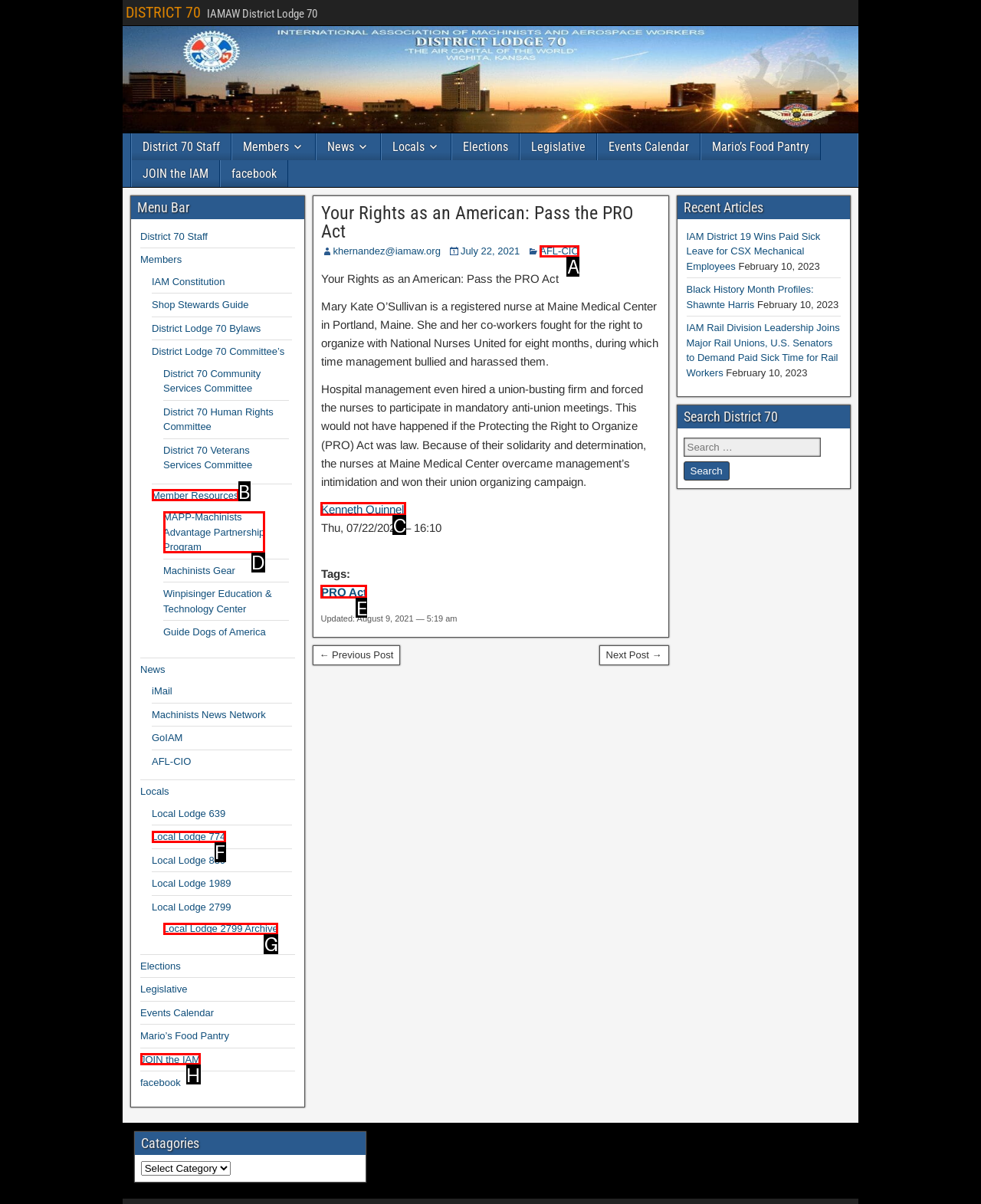From the description: Kenneth Quinnell, select the HTML element that fits best. Reply with the letter of the appropriate option.

C